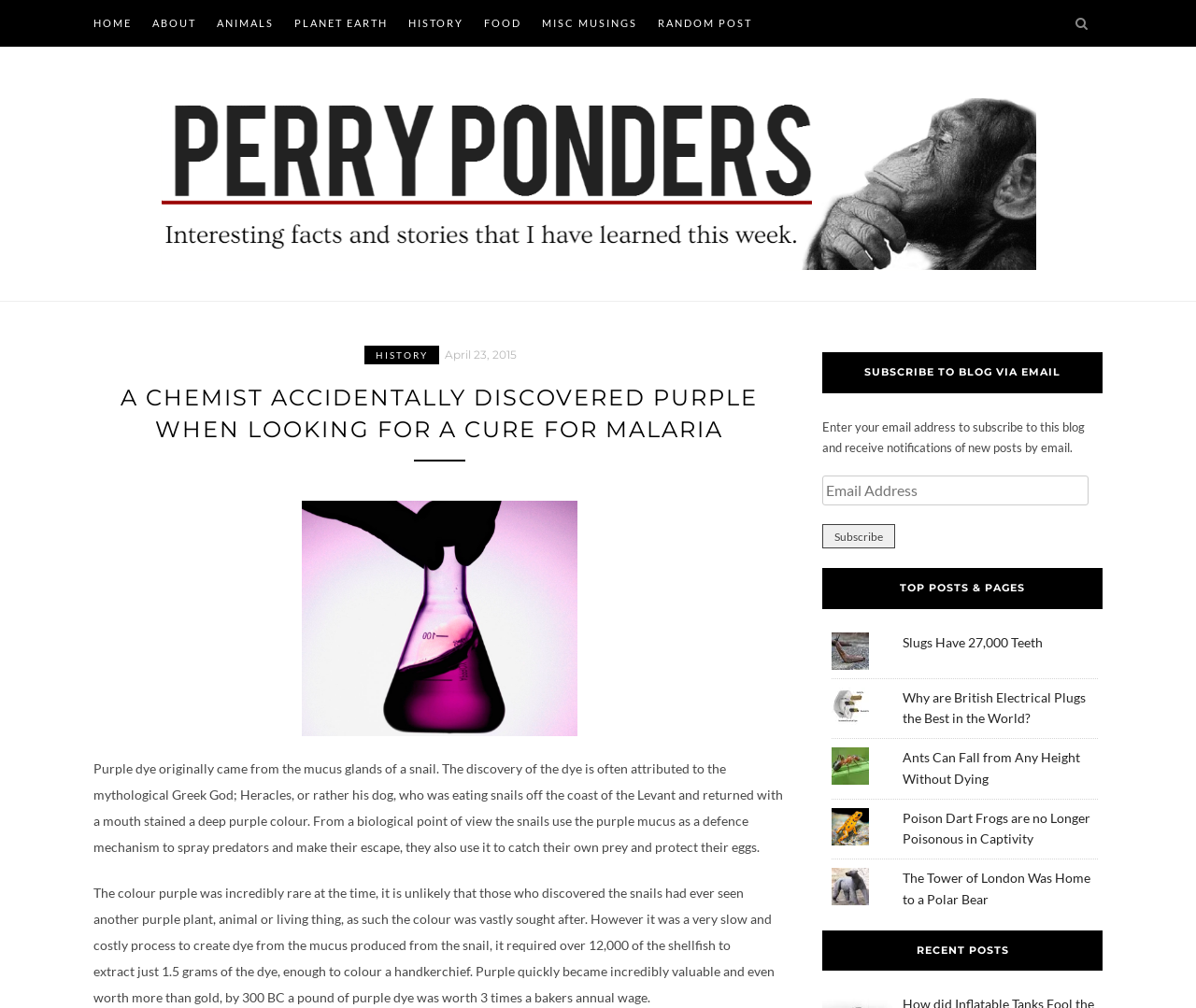Determine the bounding box coordinates of the region to click in order to accomplish the following instruction: "Click the 'HISTORY' link". Provide the coordinates as four float numbers between 0 and 1, specifically [left, top, right, bottom].

[0.341, 0.0, 0.388, 0.046]